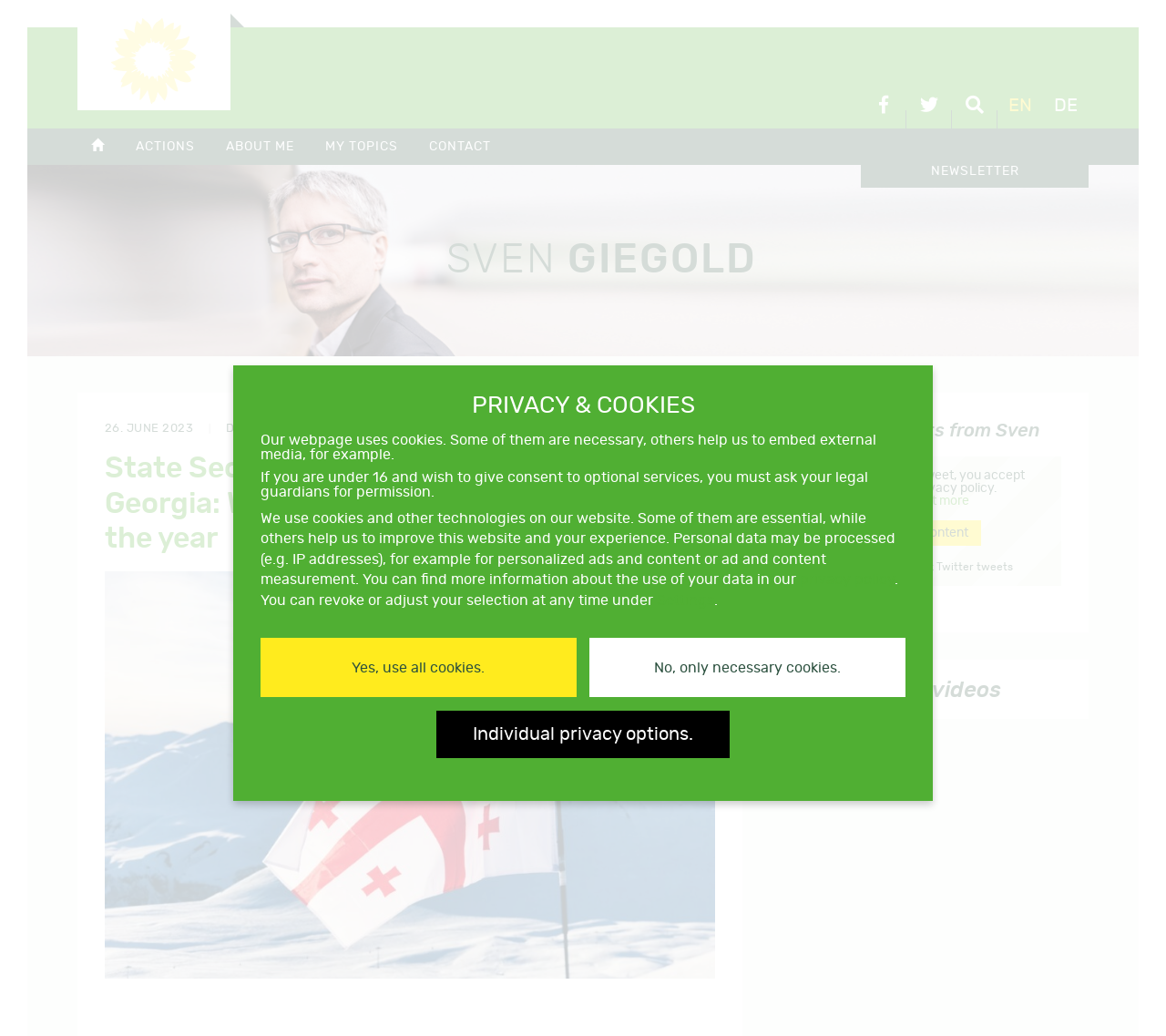Please specify the bounding box coordinates of the clickable section necessary to execute the following command: "Click the link to switch to English".

[0.855, 0.08, 0.895, 0.124]